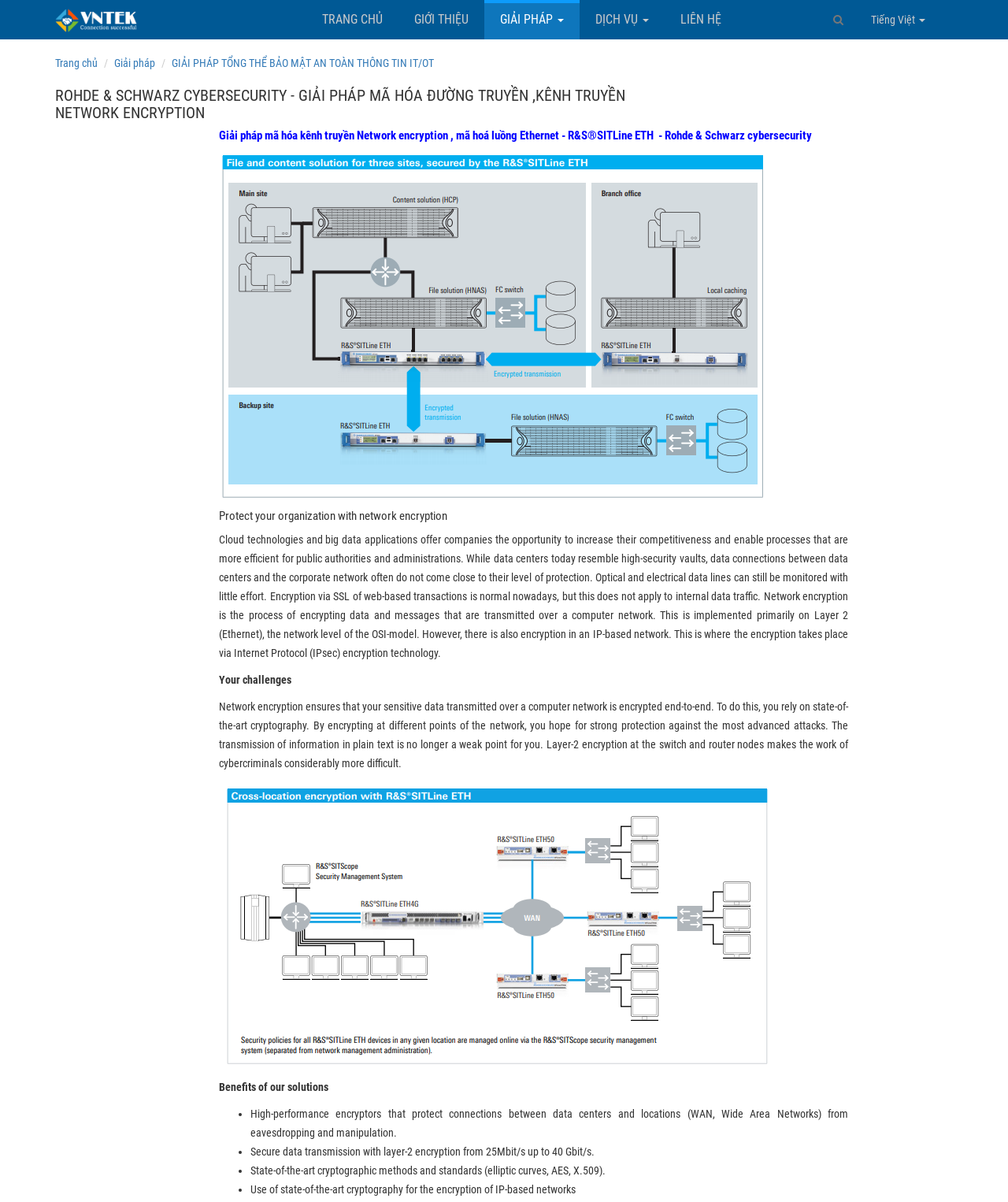Locate the bounding box coordinates of the clickable area needed to fulfill the instruction: "Choose Tiếng Việt".

[0.848, 0.0, 0.934, 0.033]